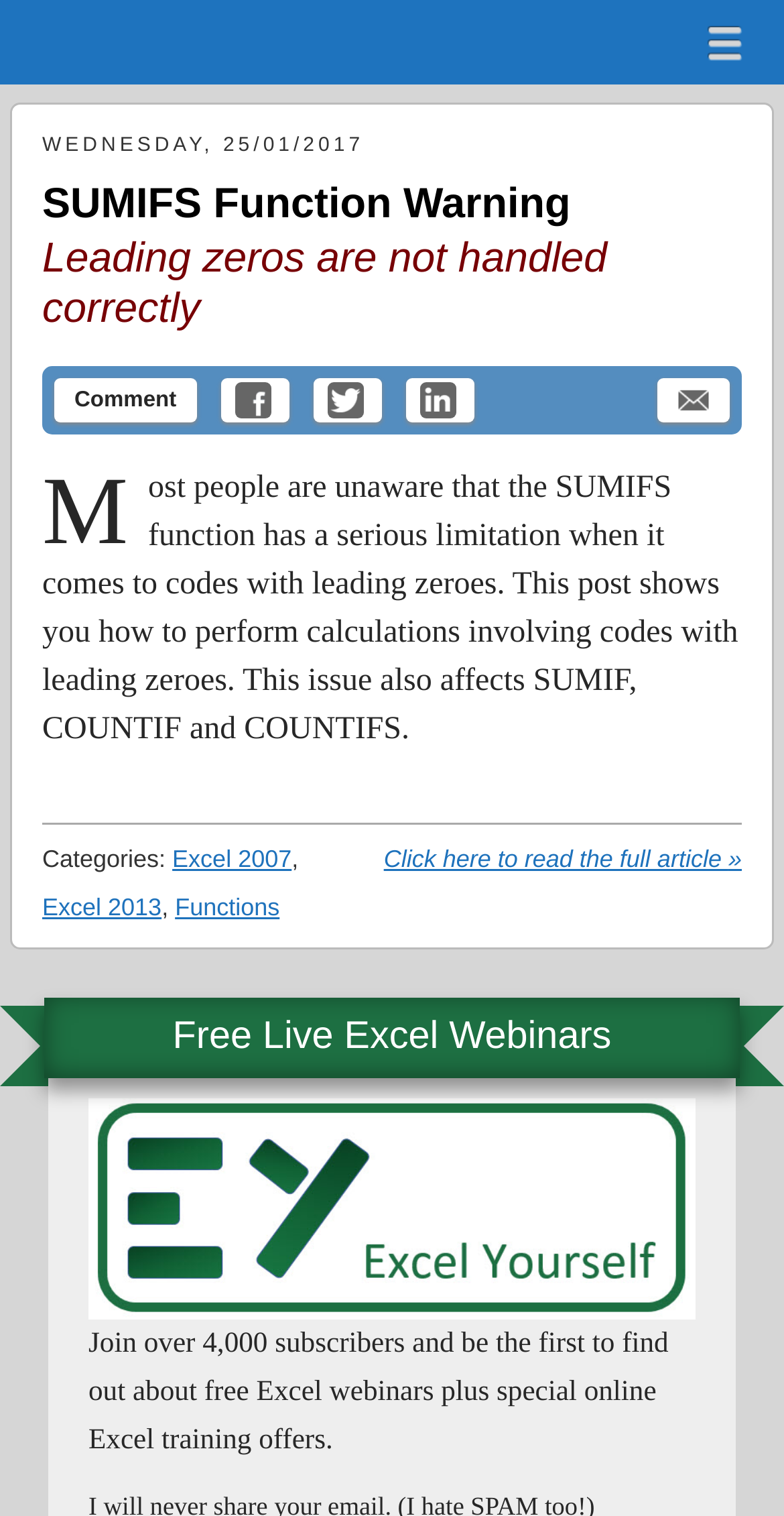Identify the bounding box of the UI element that matches this description: "Excel 2013".

[0.054, 0.589, 0.206, 0.608]